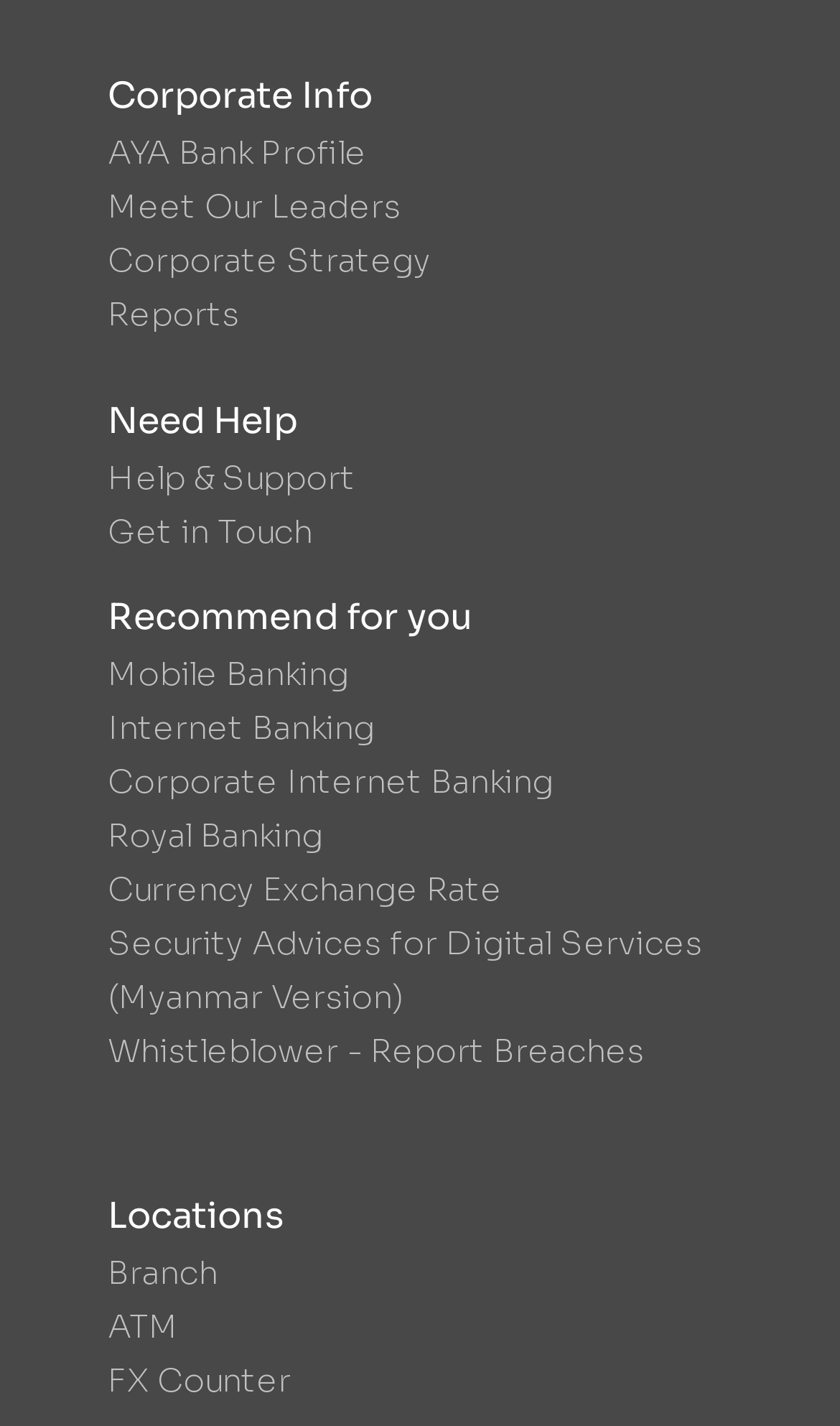How many links are under 'Corporate Info'?
Please provide a single word or phrase as the answer based on the screenshot.

4